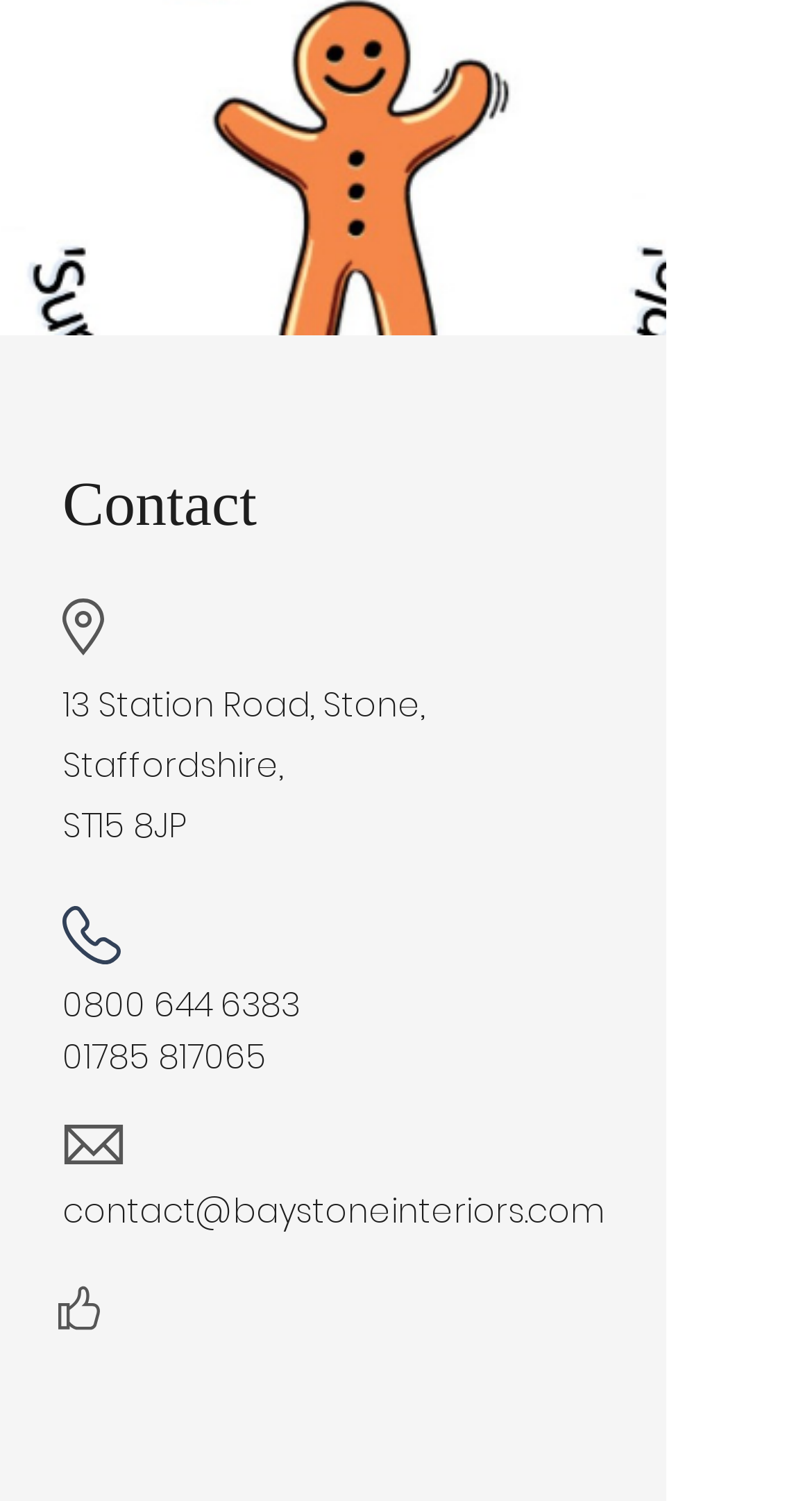Using the given description, provide the bounding box coordinates formatted as (top-left x, top-left y, bottom-right x, bottom-right y), with all values being floating point numbers between 0 and 1. Description: Reaction

None